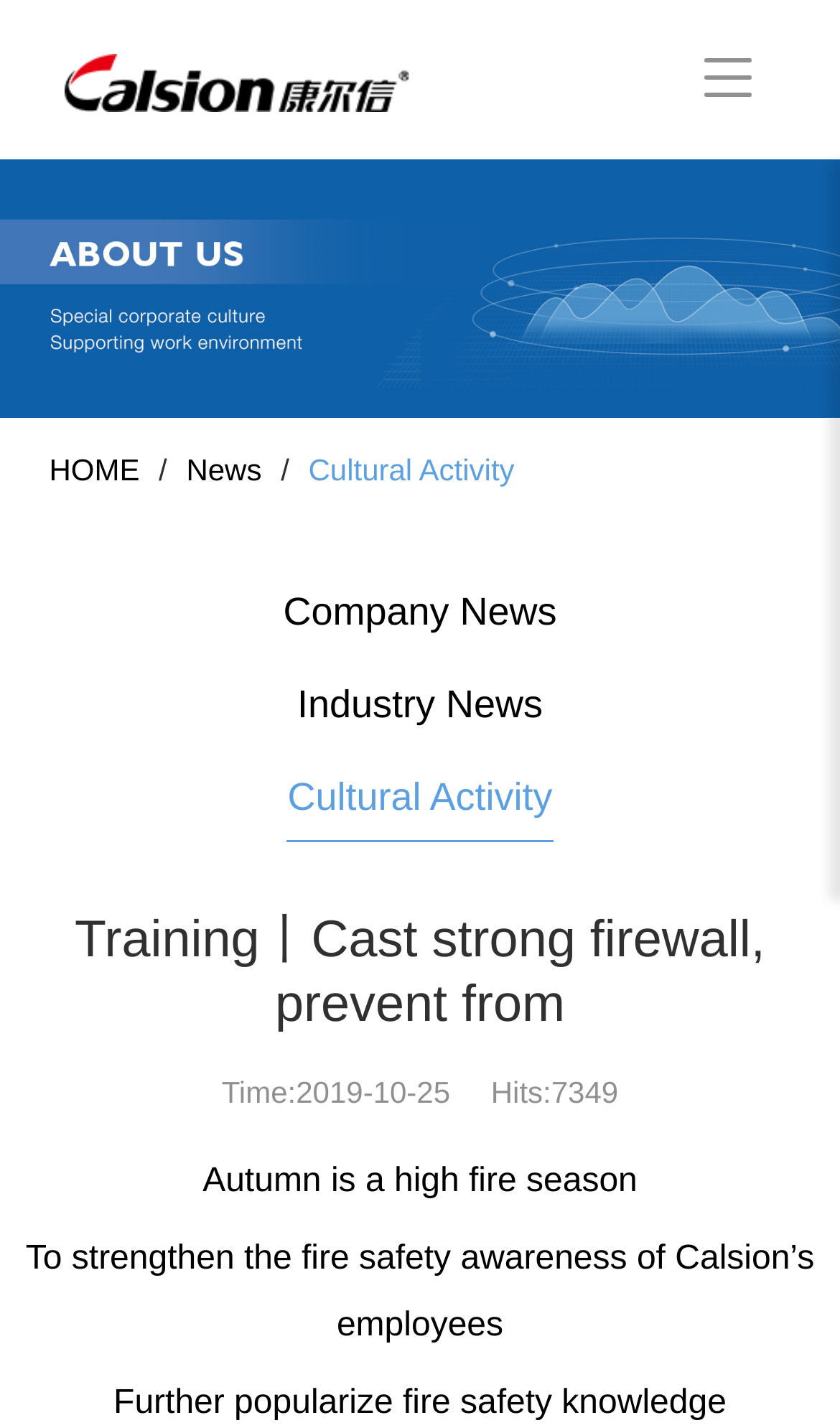Describe the entire webpage, focusing on both content and design.

The webpage appears to be a news article or blog post from Hefei Calsion Electric System Co., Ltd. At the top right corner, there is a button with no text. Below it, there is a horizontal navigation menu with links to "HOME", "News", and "Cultural Activity". The "News" link is further divided into three sub-links: "Company News", "Industry News", and "Cultural Activity".

The main content of the webpage is a news article titled "Training丨Cast strong firewall, prevent from", which takes up most of the page. The article's title is also the main heading of the page. Below the title, there is a section with the article's metadata, including the publication time "2019-10-25" and the number of hits "7349".

The article's content is divided into three paragraphs. The first paragraph starts with the sentence "Autumn is a high fire season". The second paragraph begins with the sentence "To strengthen the fire safety awareness of Calsion’s employees". The third paragraph starts with the sentence "Further popularize fire safety knowledge".